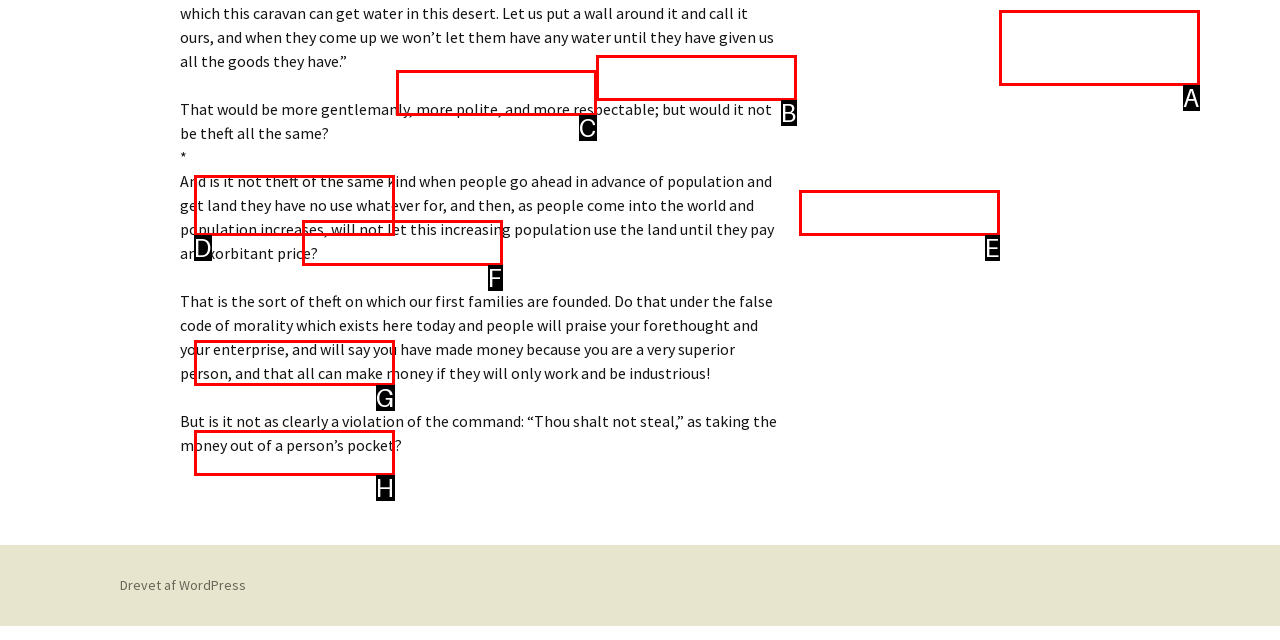Tell me the letter of the option that corresponds to the description: water filters
Answer using the letter from the given choices directly.

None